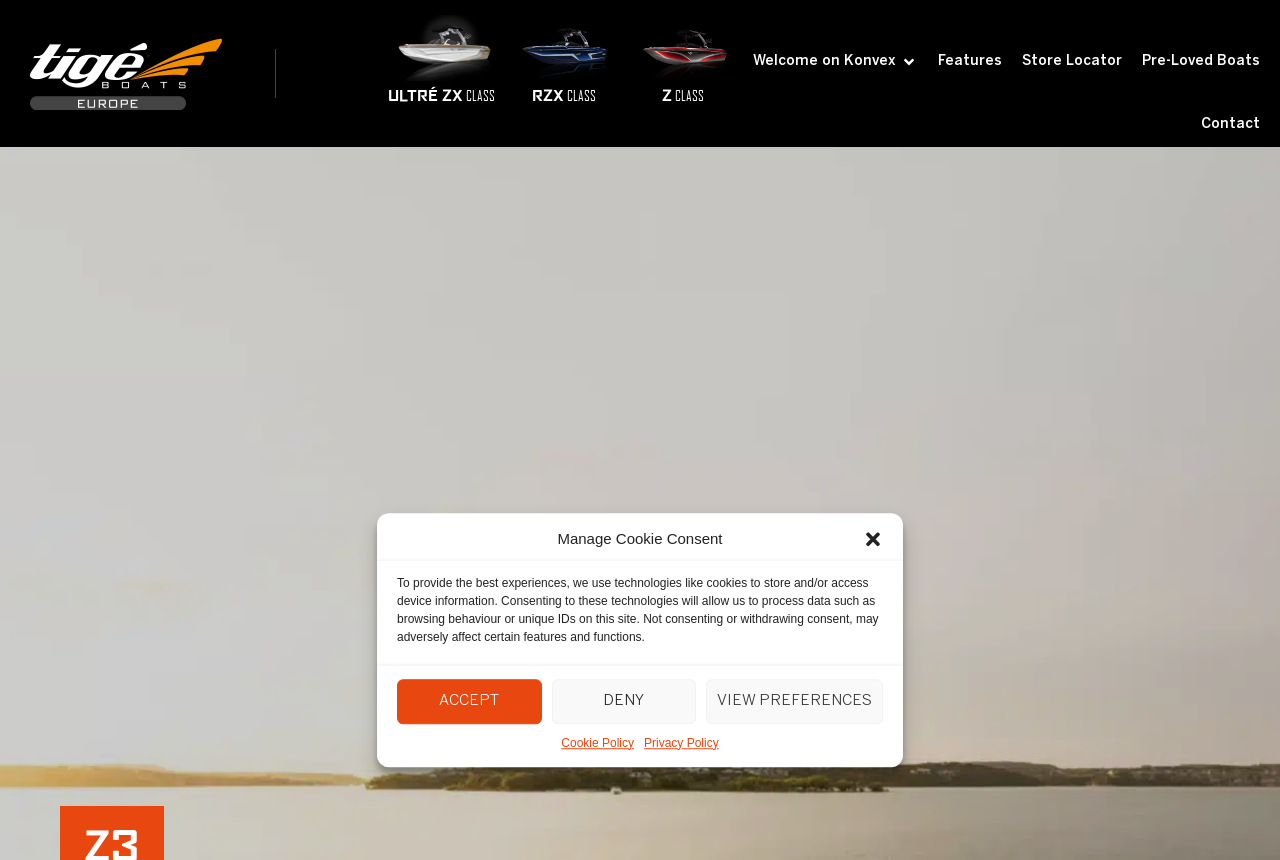Specify the bounding box coordinates of the area to click in order to follow the given instruction: "Click the Close dialogue button."

[0.674, 0.616, 0.69, 0.639]